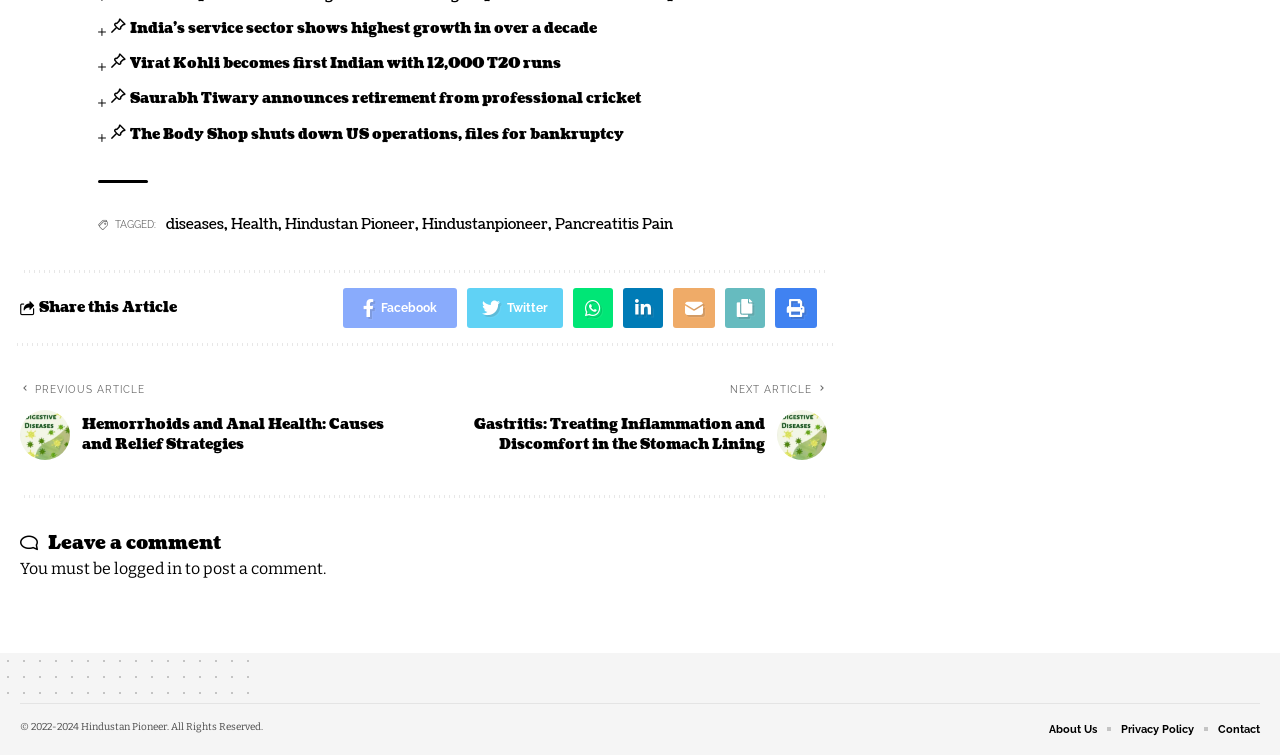What is the topic of the first article?
Please use the visual content to give a single word or phrase answer.

India's service sector